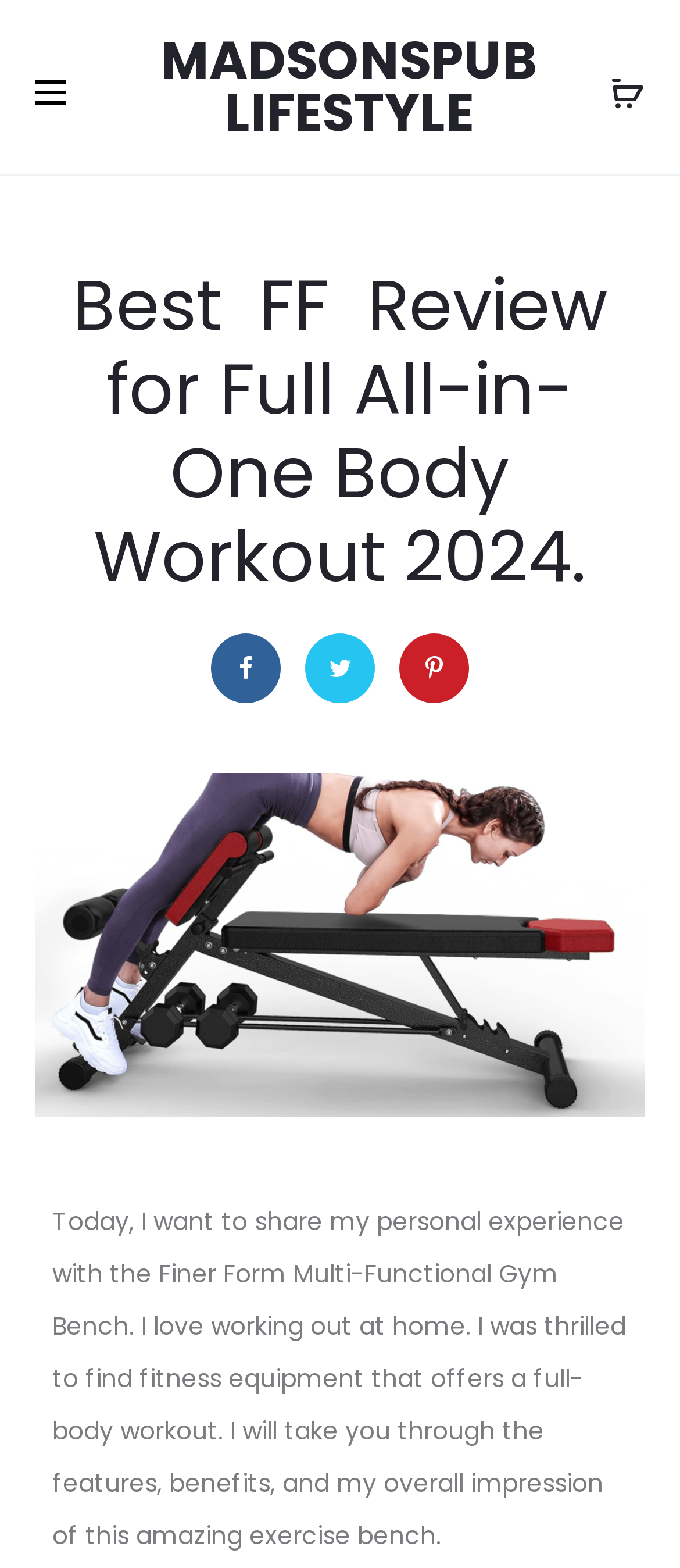How many social media links are there? Examine the screenshot and reply using just one word or a brief phrase.

3